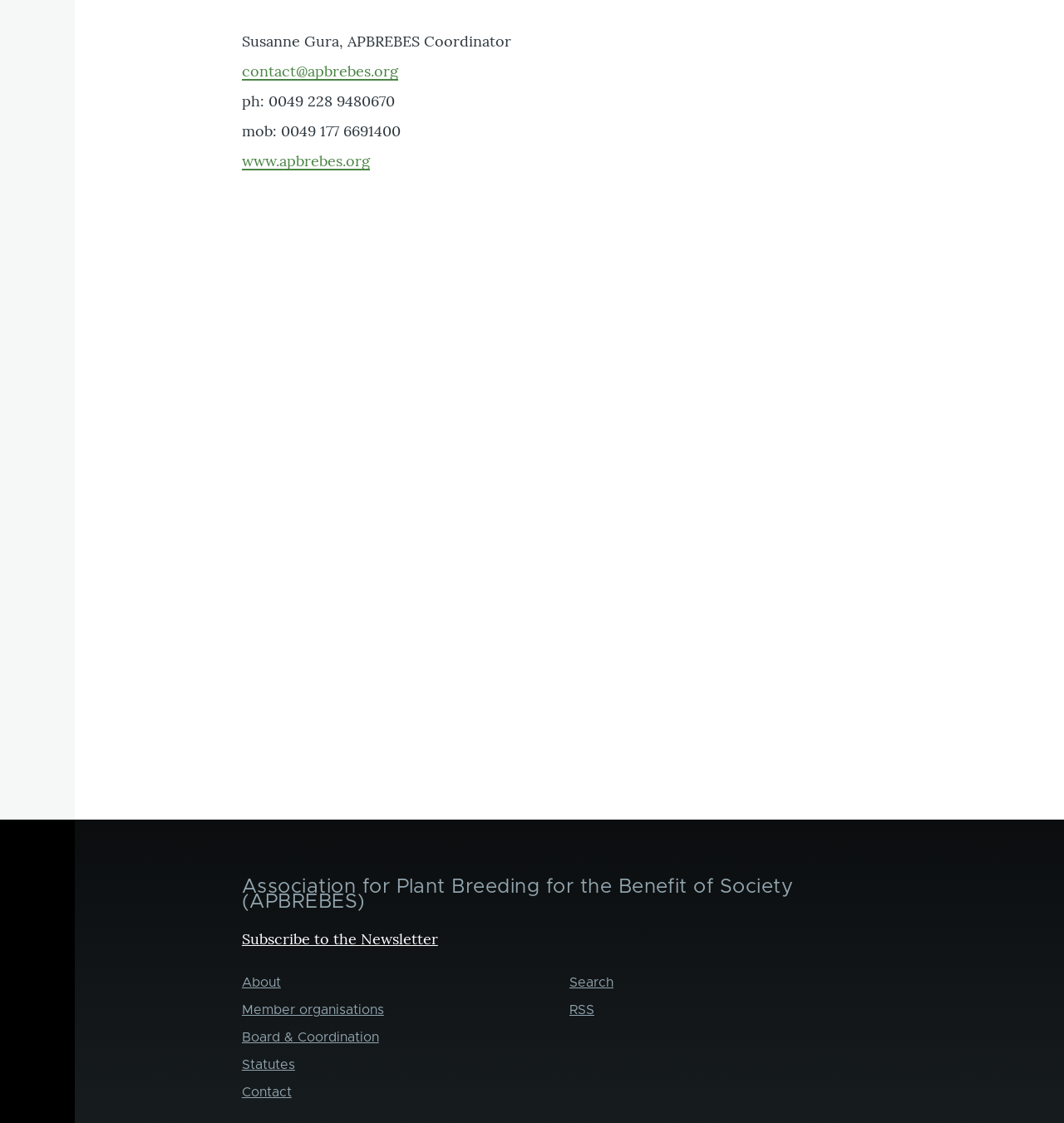Indicate the bounding box coordinates of the element that needs to be clicked to satisfy the following instruction: "Learn about APBREBES". The coordinates should be four float numbers between 0 and 1, i.e., [left, top, right, bottom].

[0.227, 0.869, 0.264, 0.881]